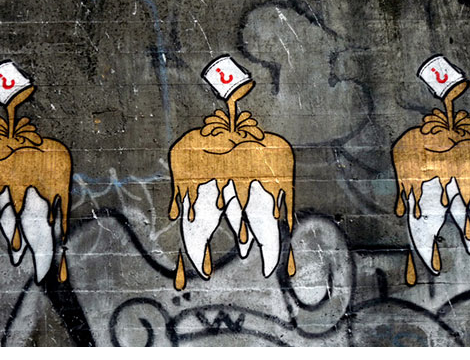What is the material depicted in the artwork?
Using the picture, provide a one-word or short phrase answer.

Gold